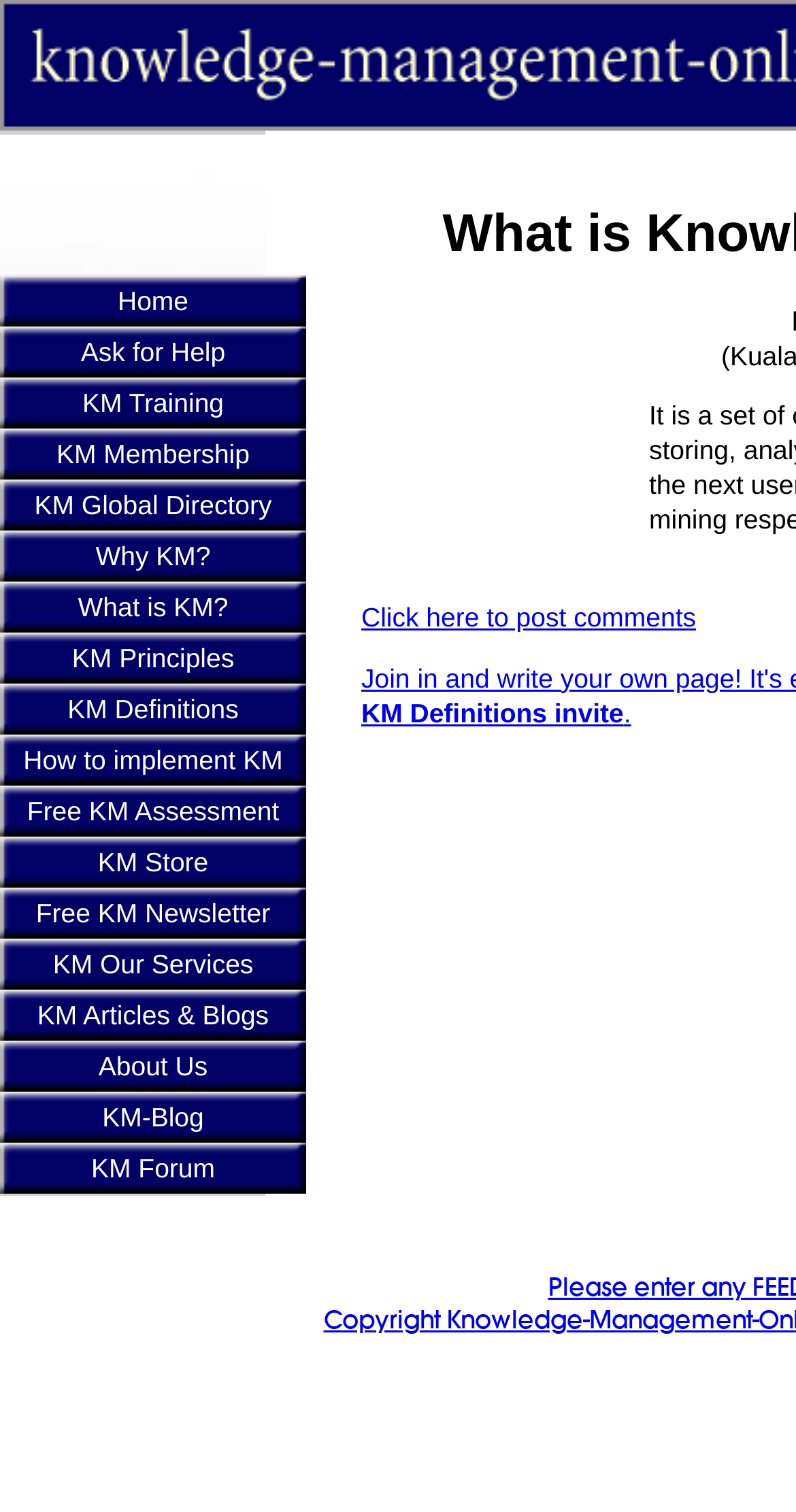Can you find the bounding box coordinates for the element to click on to achieve the instruction: "Click on the 'What is KM?' link"?

[0.0, 0.385, 0.385, 0.418]